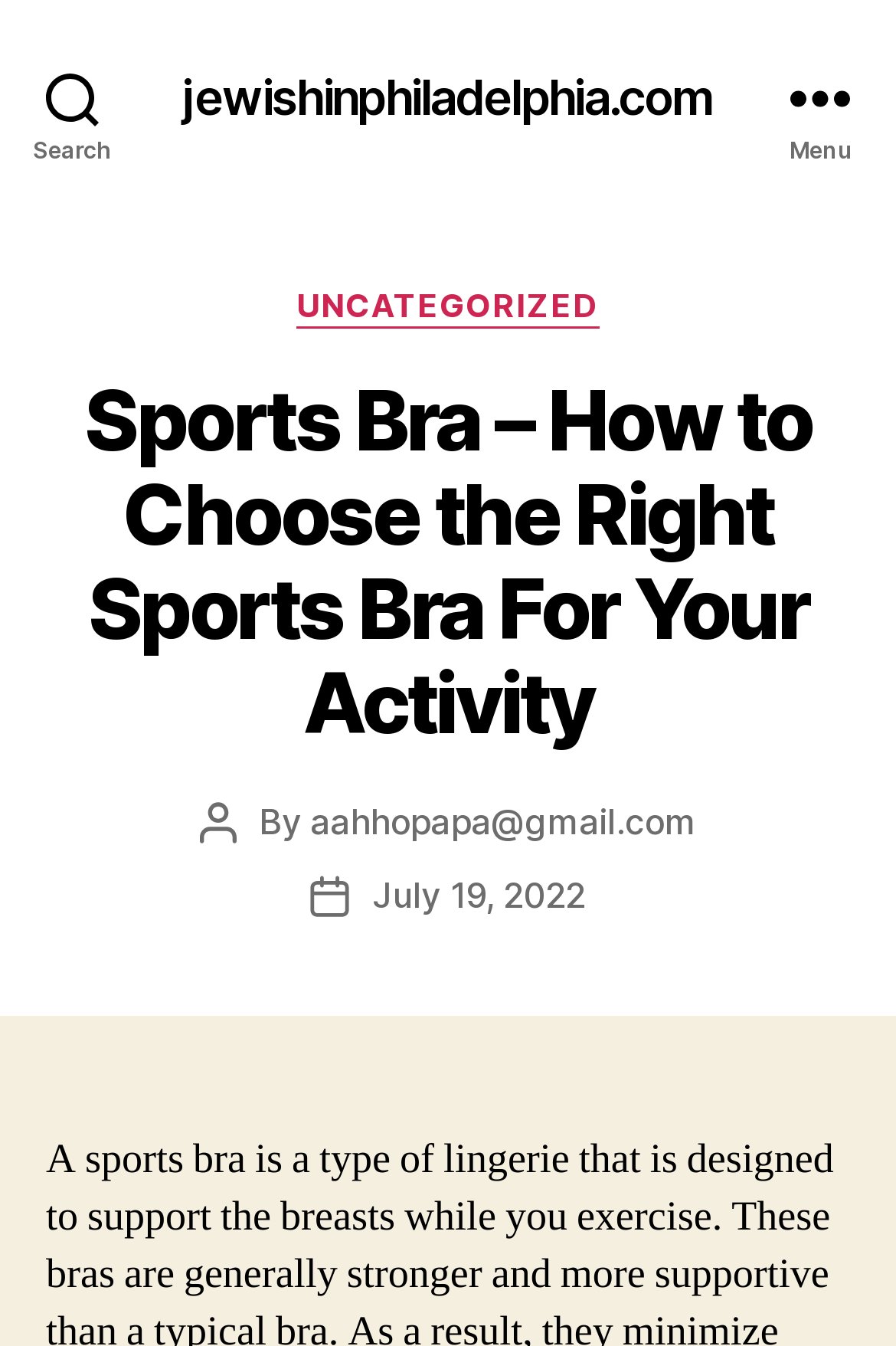Please find the bounding box coordinates (top-left x, top-left y, bottom-right x, bottom-right y) in the screenshot for the UI element described as follows: English

None